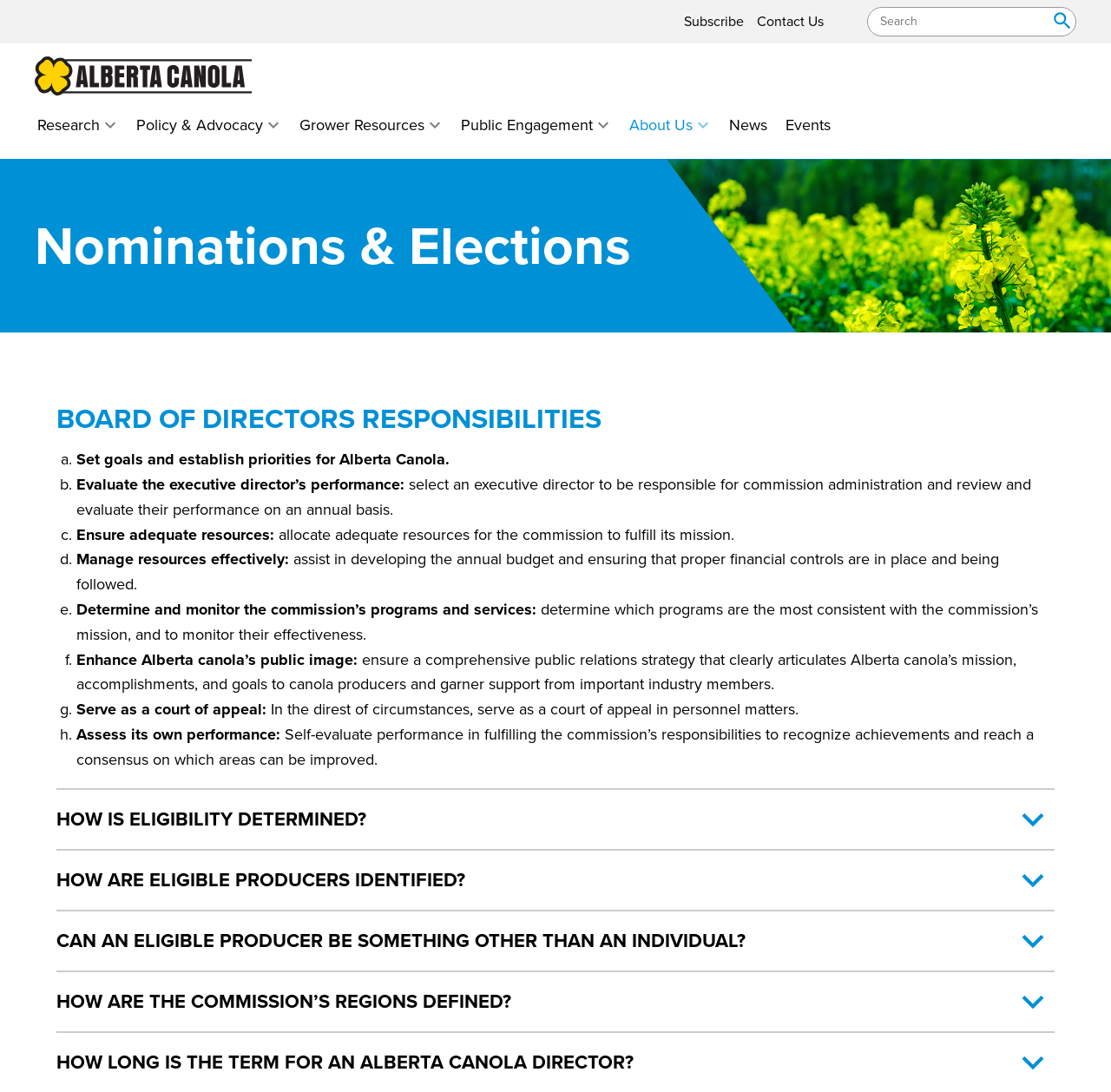What is the purpose of the DisclosureTriangles?
Please use the image to provide a one-word or short phrase answer.

To provide additional information